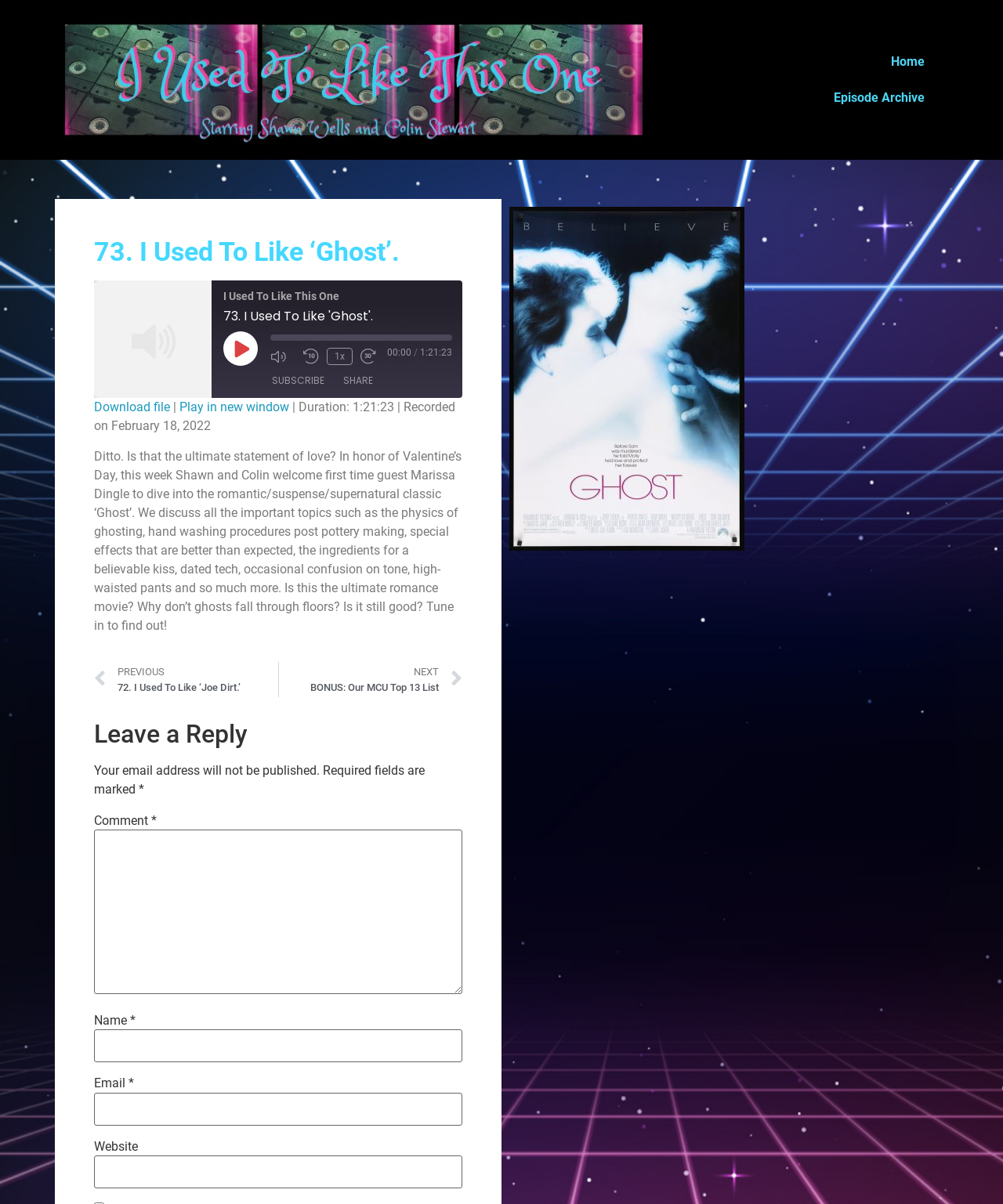Locate the bounding box coordinates of the item that should be clicked to fulfill the instruction: "Copy the RSS feed URL".

[0.425, 0.362, 0.446, 0.382]